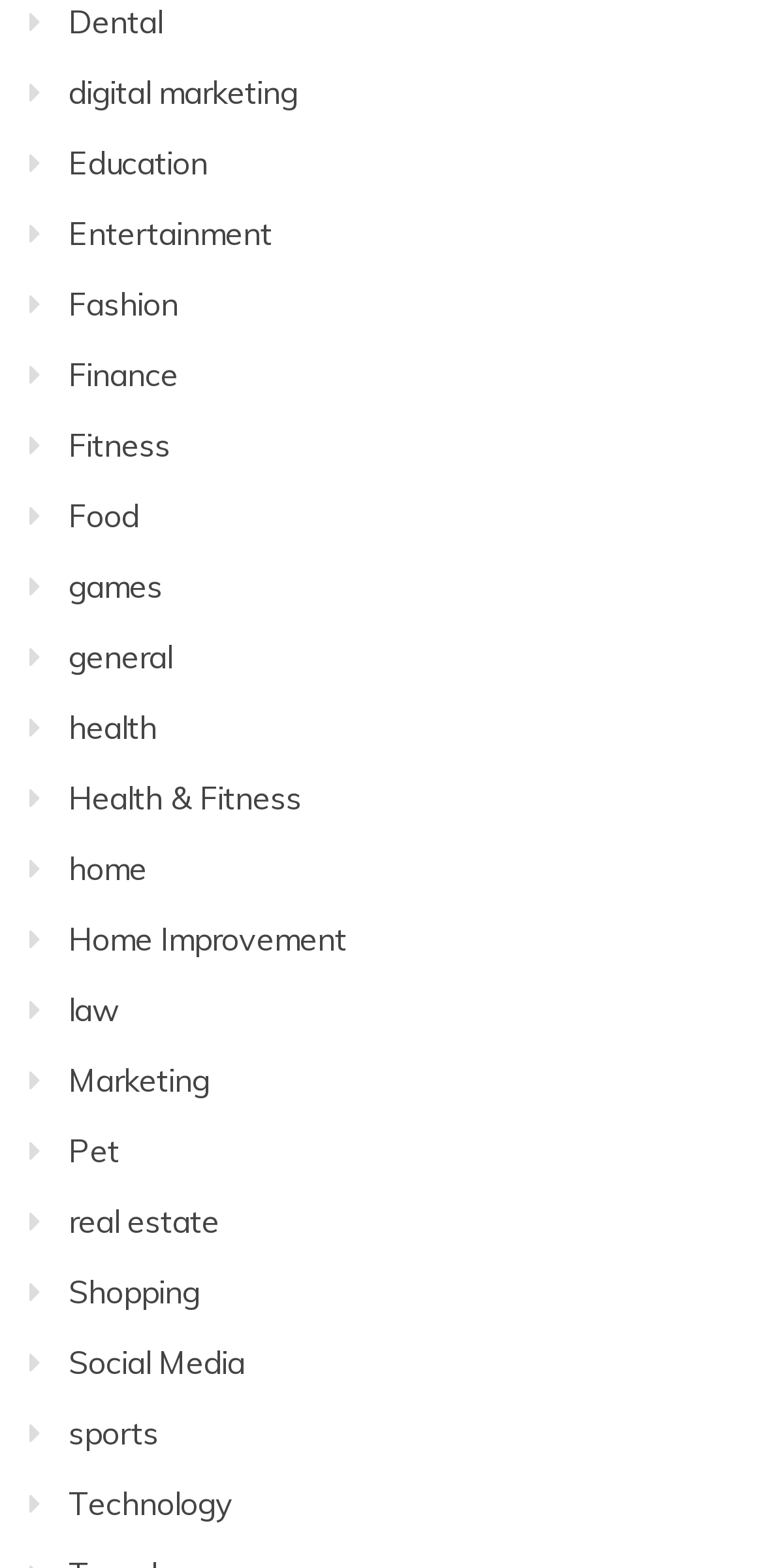Determine the bounding box coordinates of the area to click in order to meet this instruction: "browse the Technology link".

[0.09, 0.946, 0.305, 0.971]